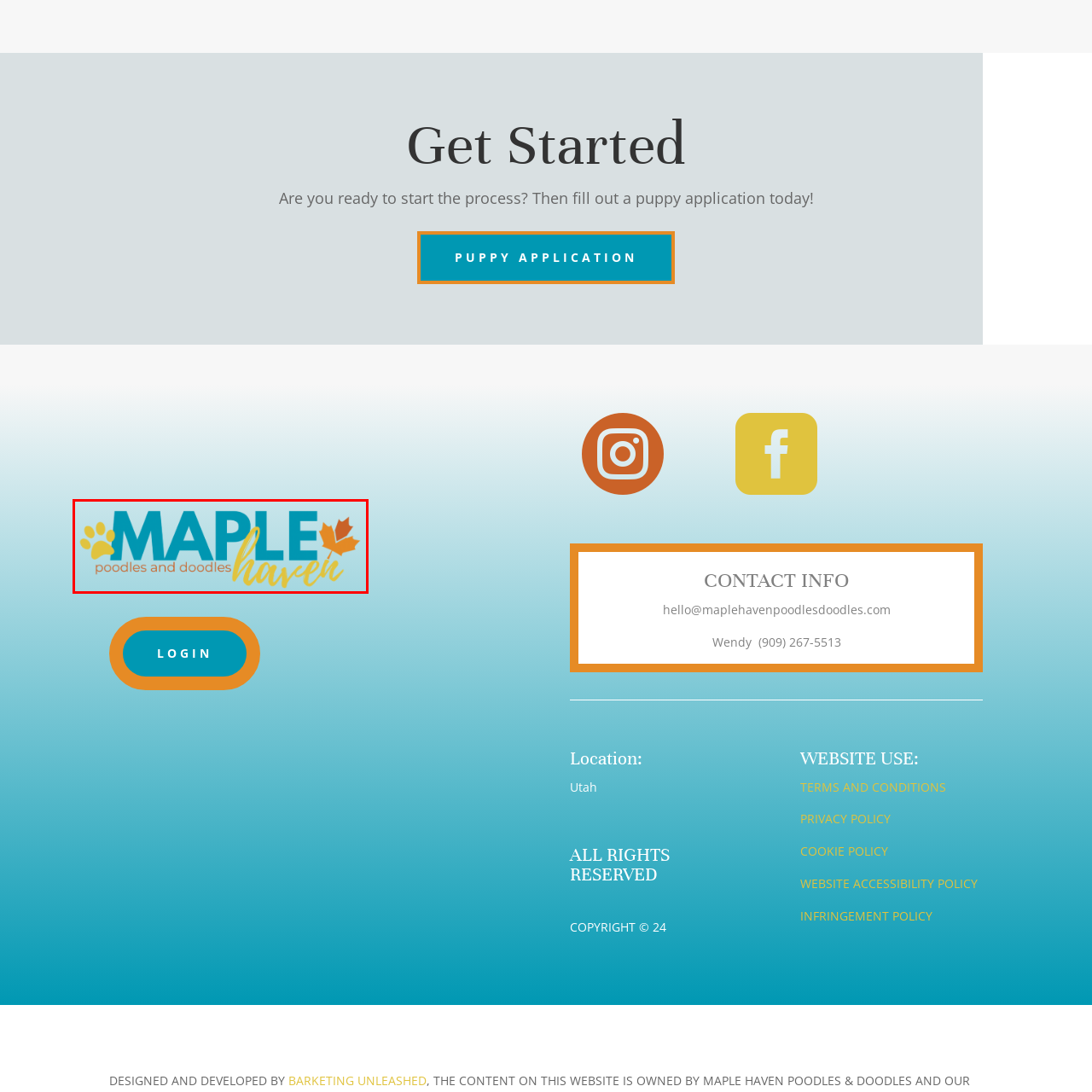Examine the area surrounded by the red box and describe it in detail.

The image features the logo of "Maple Haven," prominently displaying the words "MAPLE" and "haven" in bright, cheerful colors. The word "poodles and doodles" is gracefully positioned beneath "MAPLE," showcasing the brand's focus on these beloved dog breeds. Complementing the text, a playful paw print and an autumn leaf icon are embedded in the design, enhancing the inviting and warm feel of the logo. The background is a soft gradient, transitioning into a light blue, which adds to the overall friendly and welcoming atmosphere of the brand, perfectly representing its mission centered around pets and the joy they bring.